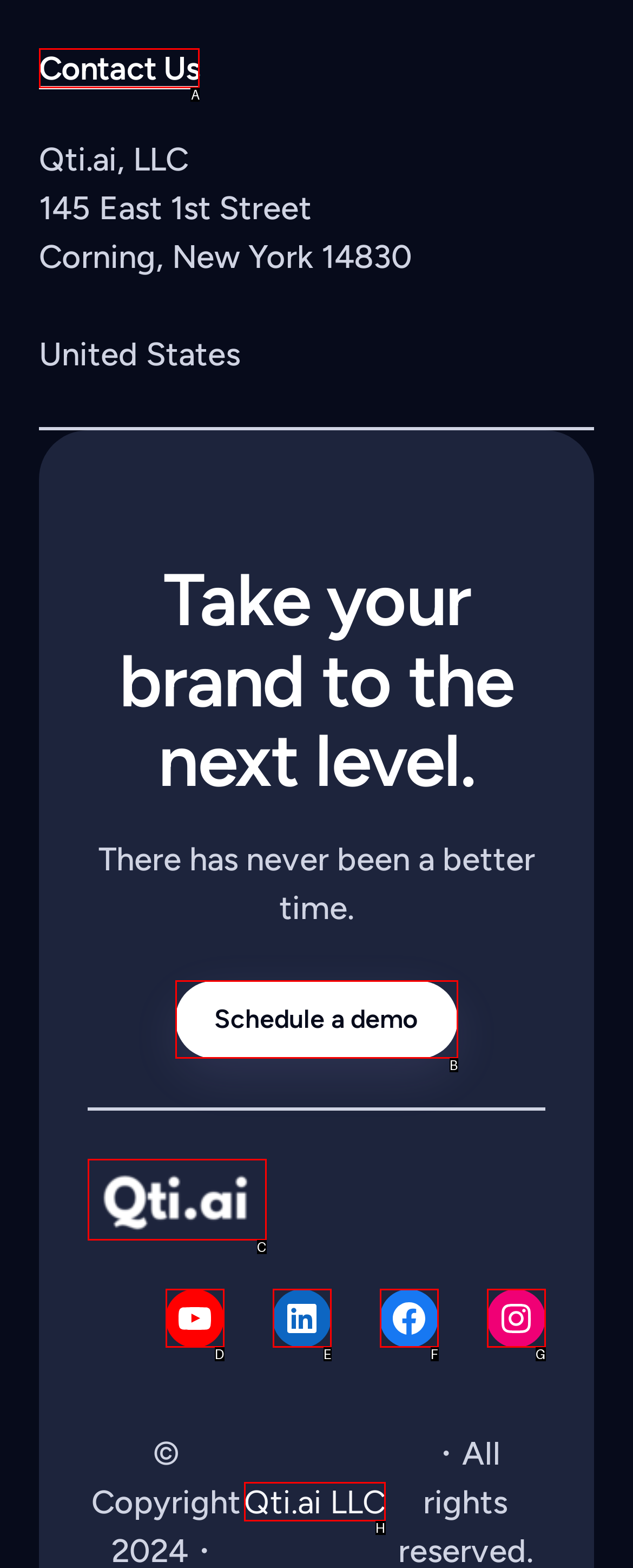Identify which lettered option completes the task: Click Contact Us. Provide the letter of the correct choice.

A